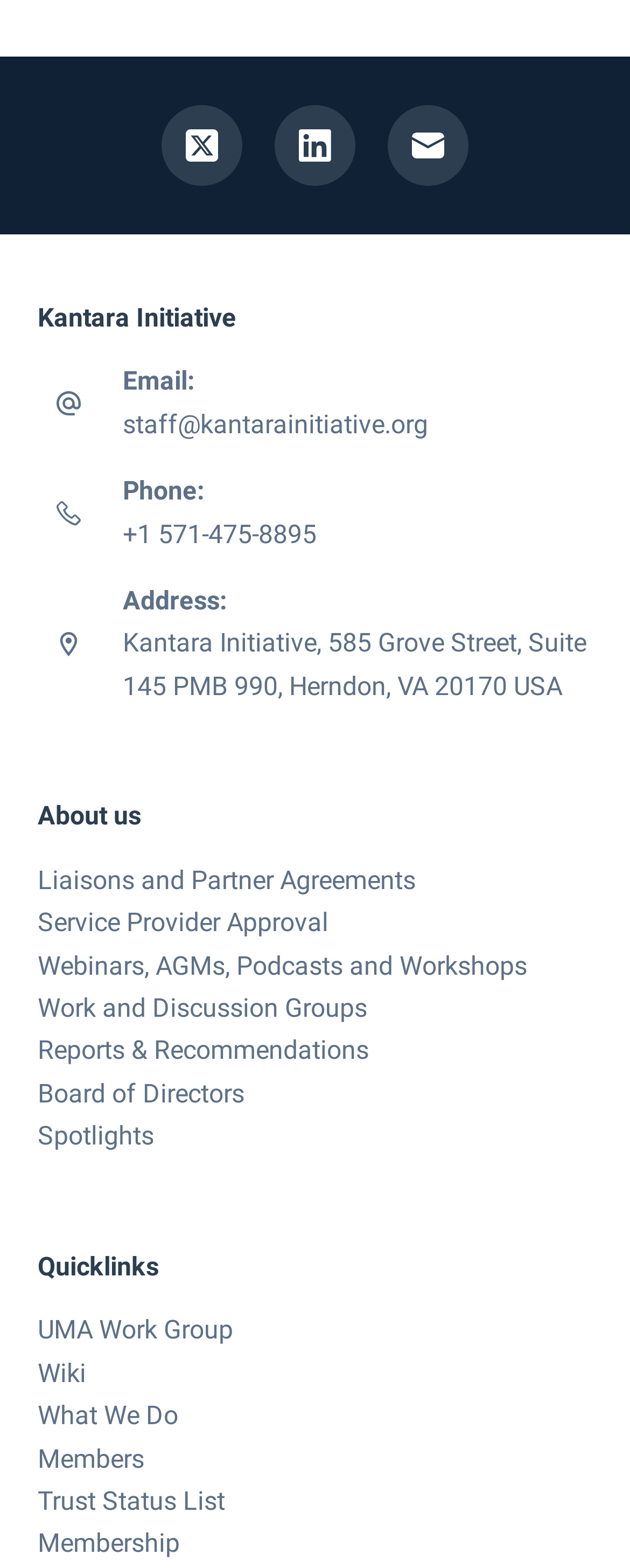Locate the bounding box coordinates of the element that should be clicked to fulfill the instruction: "Explore the Wiki".

[0.06, 0.866, 0.137, 0.885]